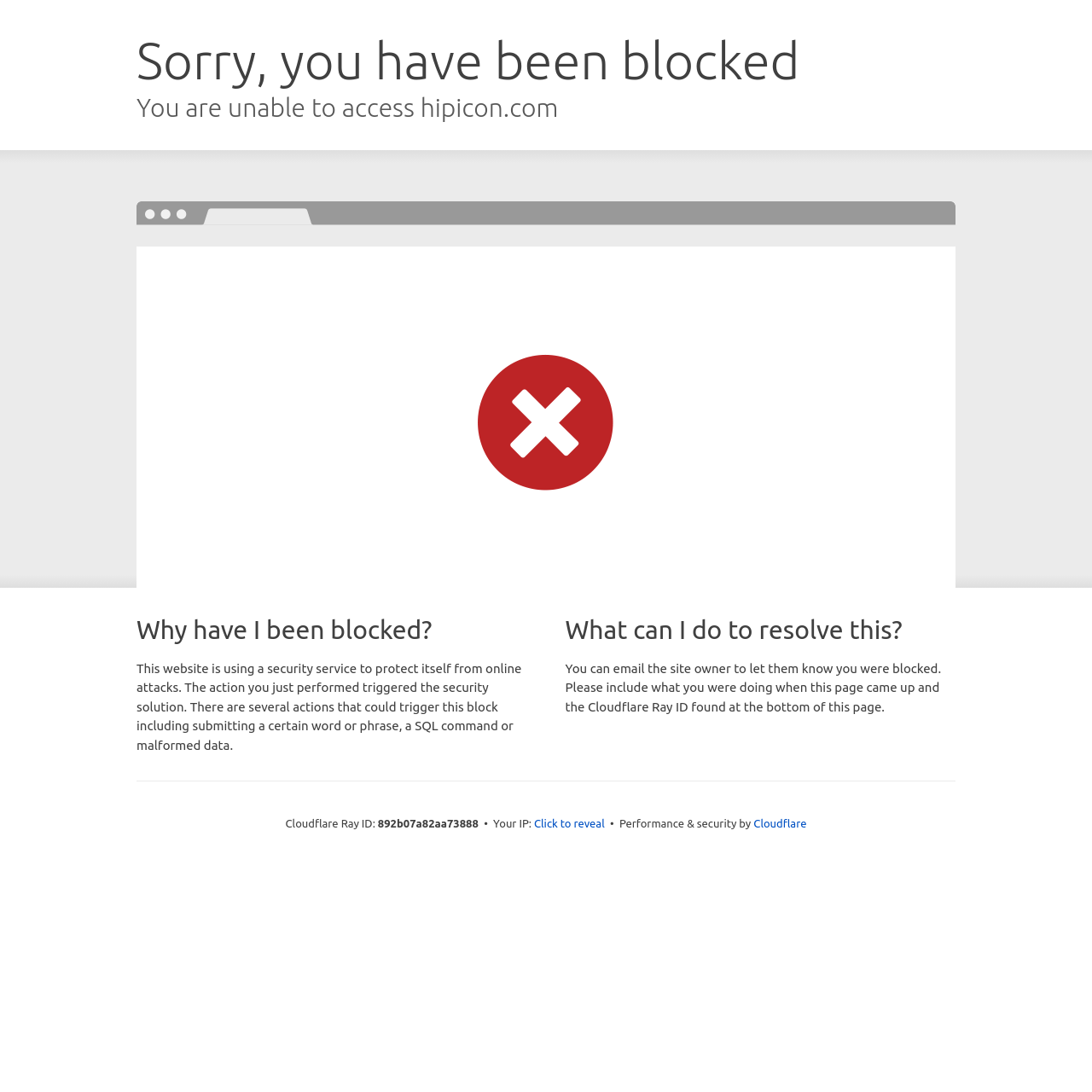Describe all the key features of the webpage in detail.

The webpage is a Cloudflare error page, indicating that the user's access to a website has been blocked due to a security issue. At the top of the page, there are two headings: "Sorry, you have been blocked" and "You are unable to access hipicon.com". 

Below these headings, there is a section with a heading "Why have I been blocked?" followed by a paragraph of text explaining the reason for the block, which includes submitting a certain word or phrase, a SQL command, or malformed data.

To the right of this section, there is another section with a heading "What can I do to resolve this?" followed by a paragraph of text suggesting that the user can email the site owner to resolve the issue.

At the bottom of the page, there is a section with information about the Cloudflare Ray ID, including the ID number "892b07a82aa73888". Next to this, there is a button labeled "Click to reveal" that likely displays the user's IP address when clicked. 

Finally, there is a line of text at the bottom of the page indicating that the website is using Cloudflare for performance and security, with a link to Cloudflare's website.